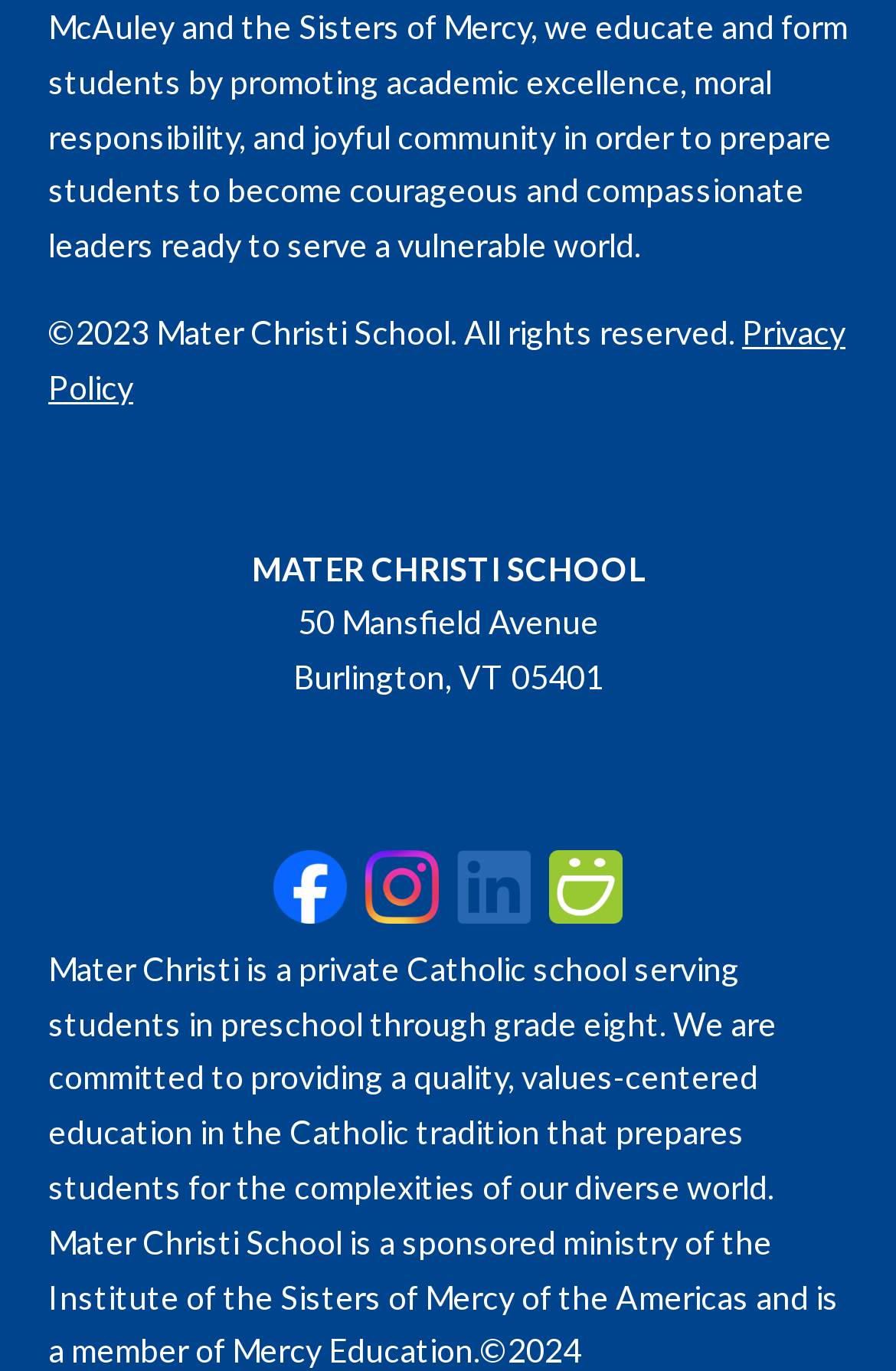What is the name of the school?
Give a single word or phrase as your answer by examining the image.

Mater Christi School